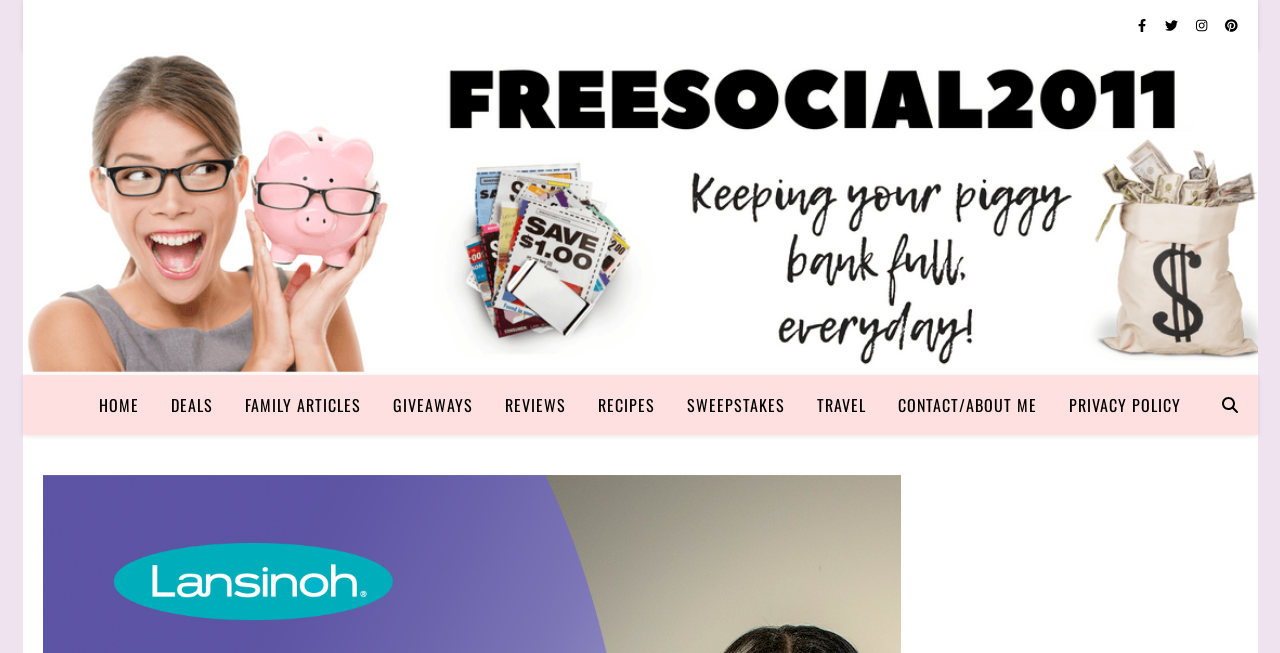Please find the bounding box coordinates of the clickable region needed to complete the following instruction: "Check the PRIVACY POLICY". The bounding box coordinates must consist of four float numbers between 0 and 1, i.e., [left, top, right, bottom].

[0.823, 0.574, 0.923, 0.666]